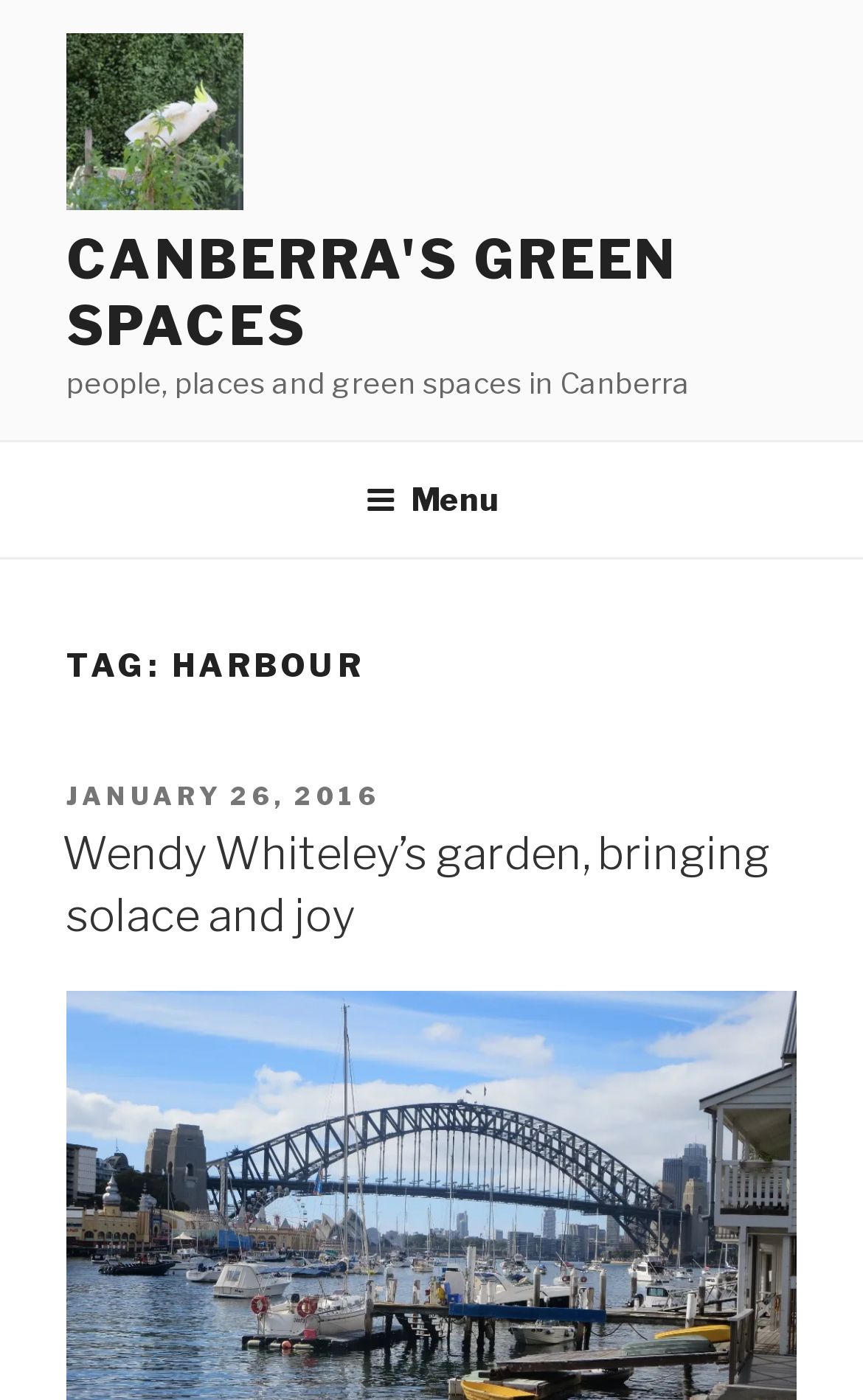When was the post published?
Based on the visual content, answer with a single word or a brief phrase.

JANUARY 26, 2016